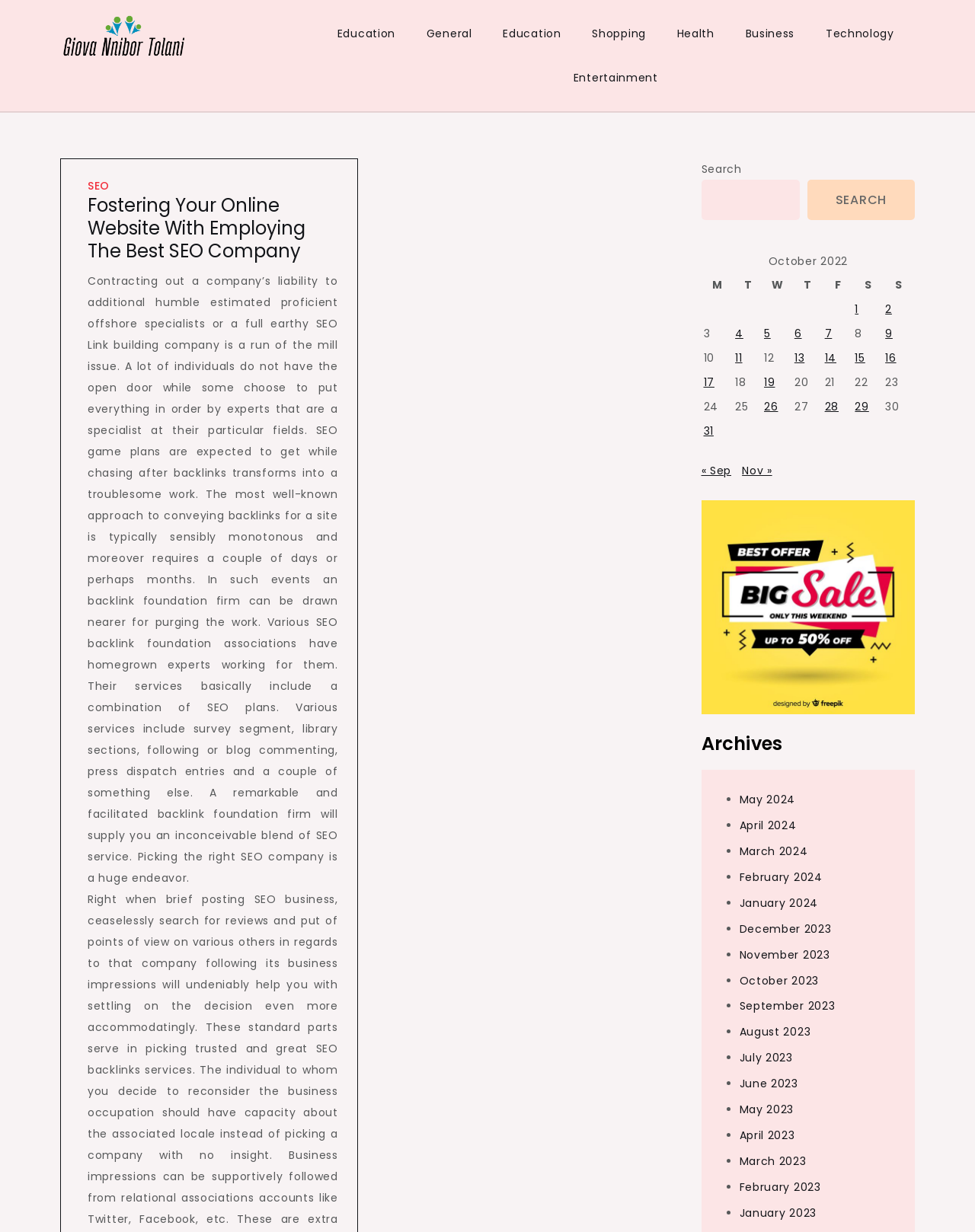Given the content of the image, can you provide a detailed answer to the question?
How many links are there in the table?

The table has 31 links, each corresponding to a post published on a specific date in October 2022. The links are listed in the table rows, with each row having a link to a post.